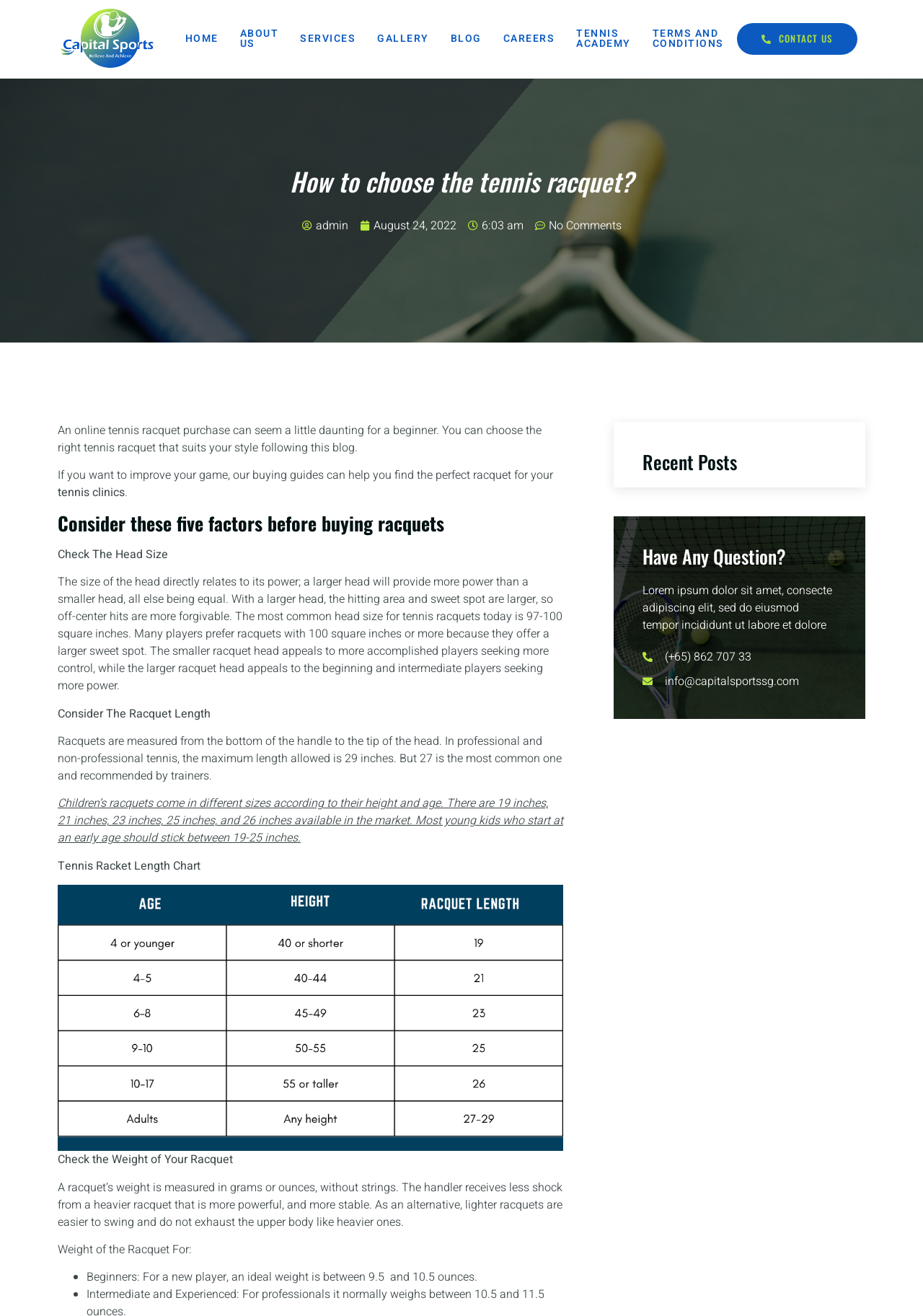Could you indicate the bounding box coordinates of the region to click in order to complete this instruction: "Read the blog post".

[0.062, 0.32, 0.587, 0.347]